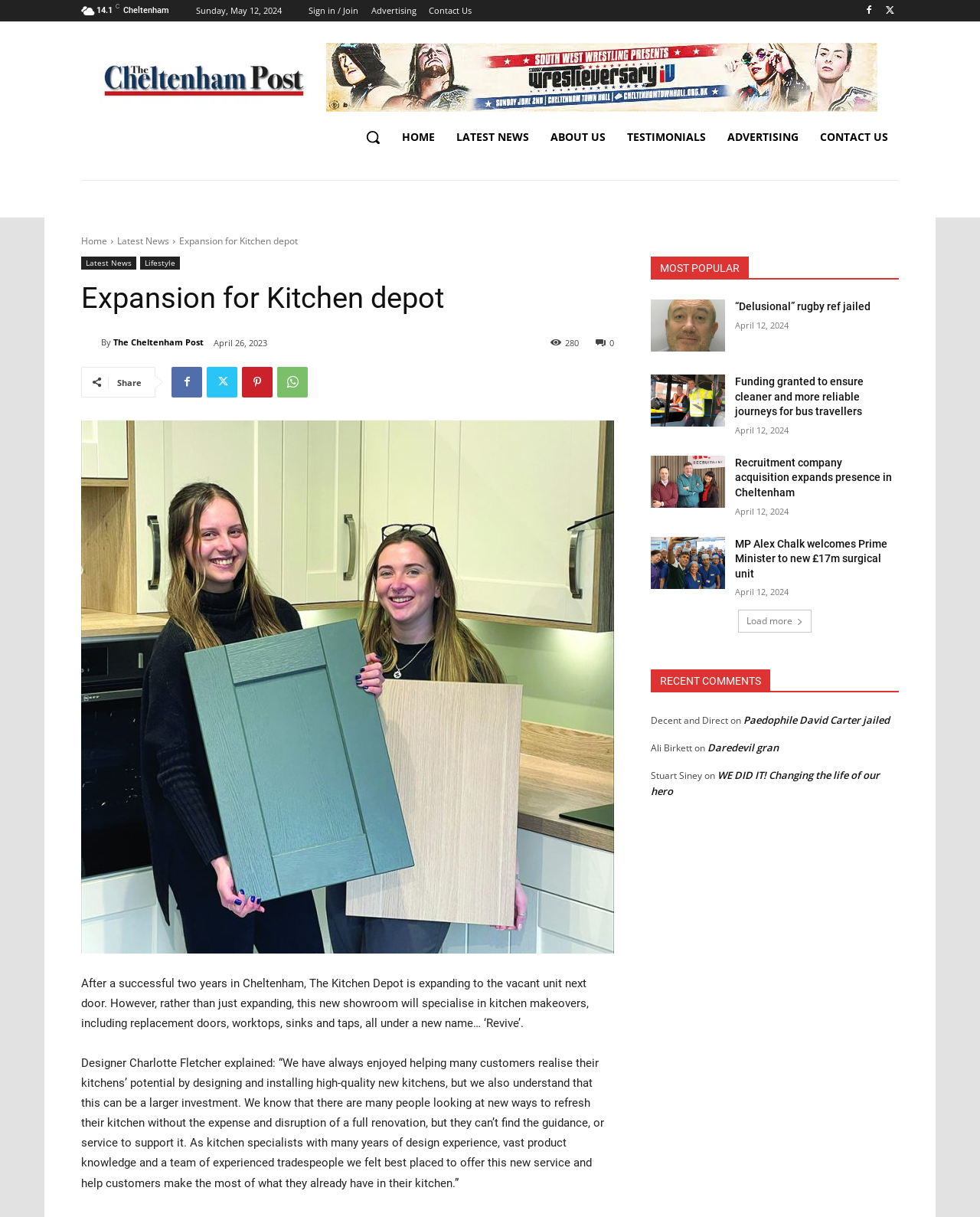Describe all the visual and textual components of the webpage comprehensively.

This webpage appears to be an online newspaper article from the Cheltenham Post. At the top of the page, there is a header section with links to sign in, join, and access various sections of the website, including advertising and contact information. Below this, there is a prominent image of the newspaper's logo, accompanied by a link to the homepage.

The main article is titled "Expansion for Kitchen depot" and is accompanied by a subheading that explains the content of the article. The article itself is divided into paragraphs, with quotes from a designer at The Kitchen Depot. There are also social media sharing links and a comment count displayed below the article.

To the right of the article, there is a sidebar with links to popular news articles, including "Delusional" rugby ref jailed, Funding granted to ensure cleaner and more reliable journeys for bus travellers, and Recruitment company acquisition expands presence in Cheltenham. Each of these links is accompanied by a timestamp indicating when the article was published.

Below the main article, there is a section titled "MOST POPULAR" with links to more news articles, including "MP Alex Chalk welcomes Prime Minister to new £17m surgical unit" and "Load more" to access additional articles.

Finally, at the bottom of the page, there is a section titled "RECENT COMMENTS" with quotes from users, including "Decent and Direct" and "Ali Birkett", along with links to the articles they are commenting on.